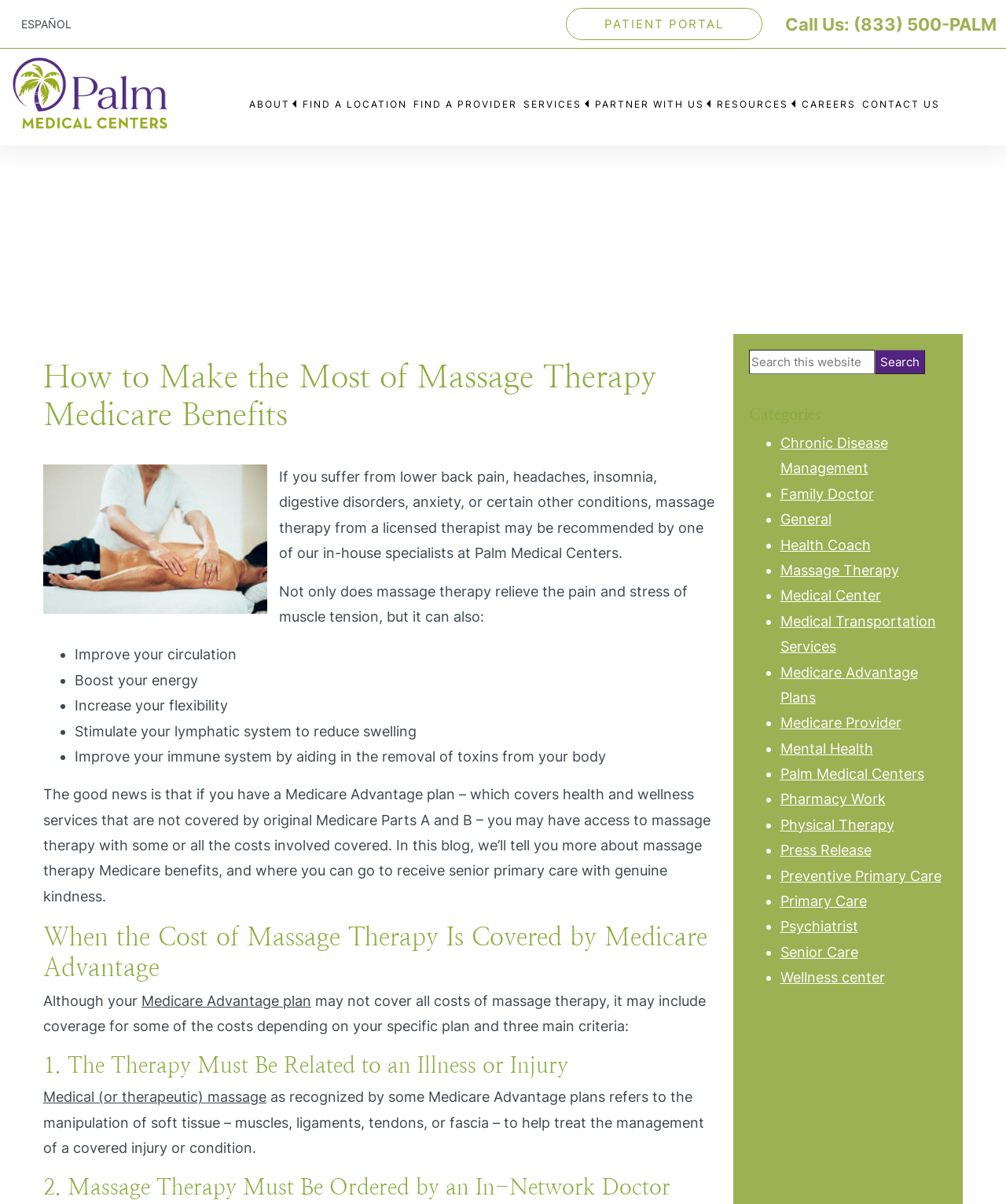Can you find and provide the title of the webpage?

How to Make the Most of Massage Therapy Medicare Benefits